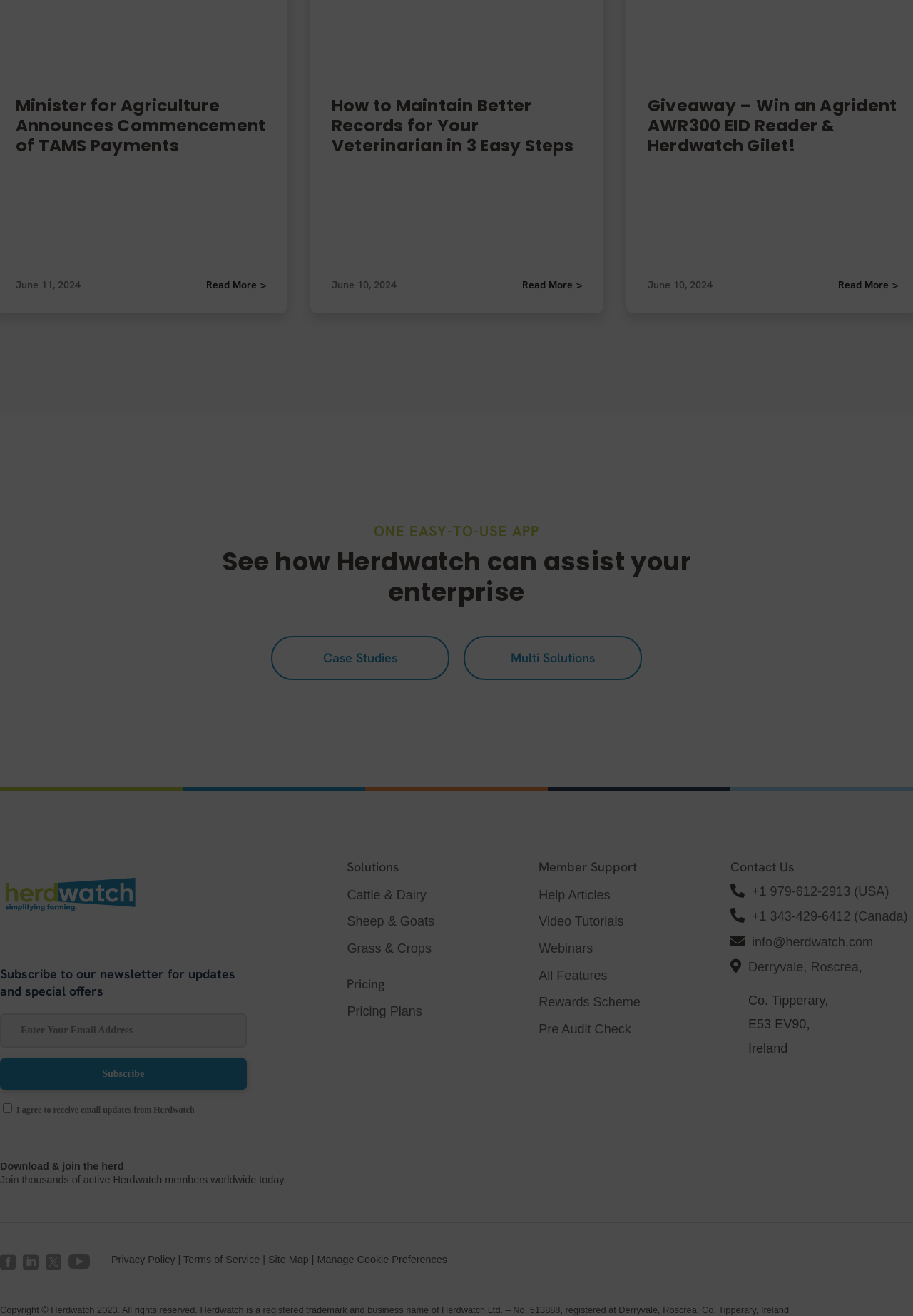Calculate the bounding box coordinates for the UI element based on the following description: "Pre Audit Check". Ensure the coordinates are four float numbers between 0 and 1, i.e., [left, top, right, bottom].

[0.59, 0.777, 0.691, 0.793]